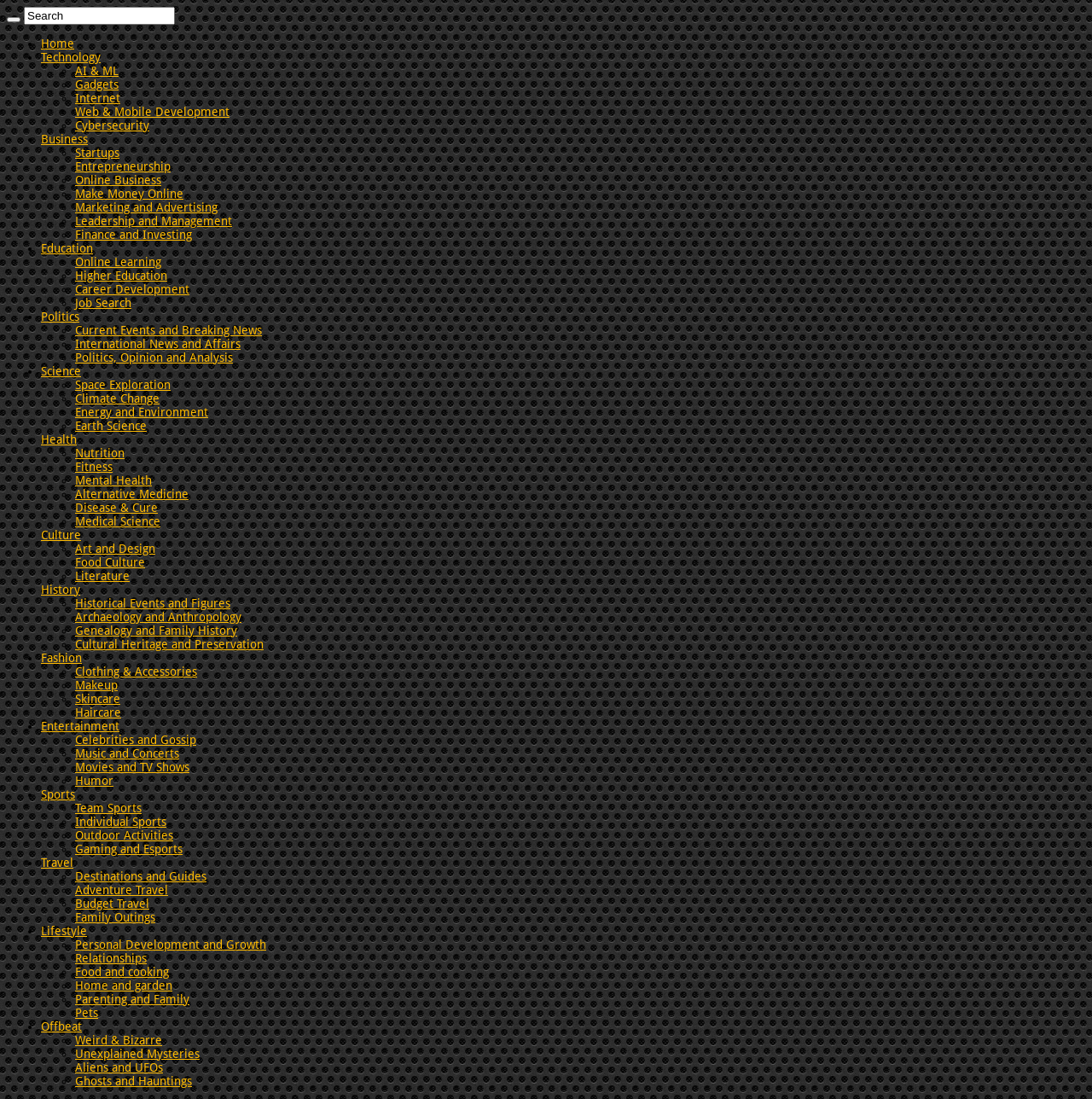Locate the bounding box coordinates of the element I should click to achieve the following instruction: "Learn about Online Learning".

[0.069, 0.232, 0.148, 0.245]